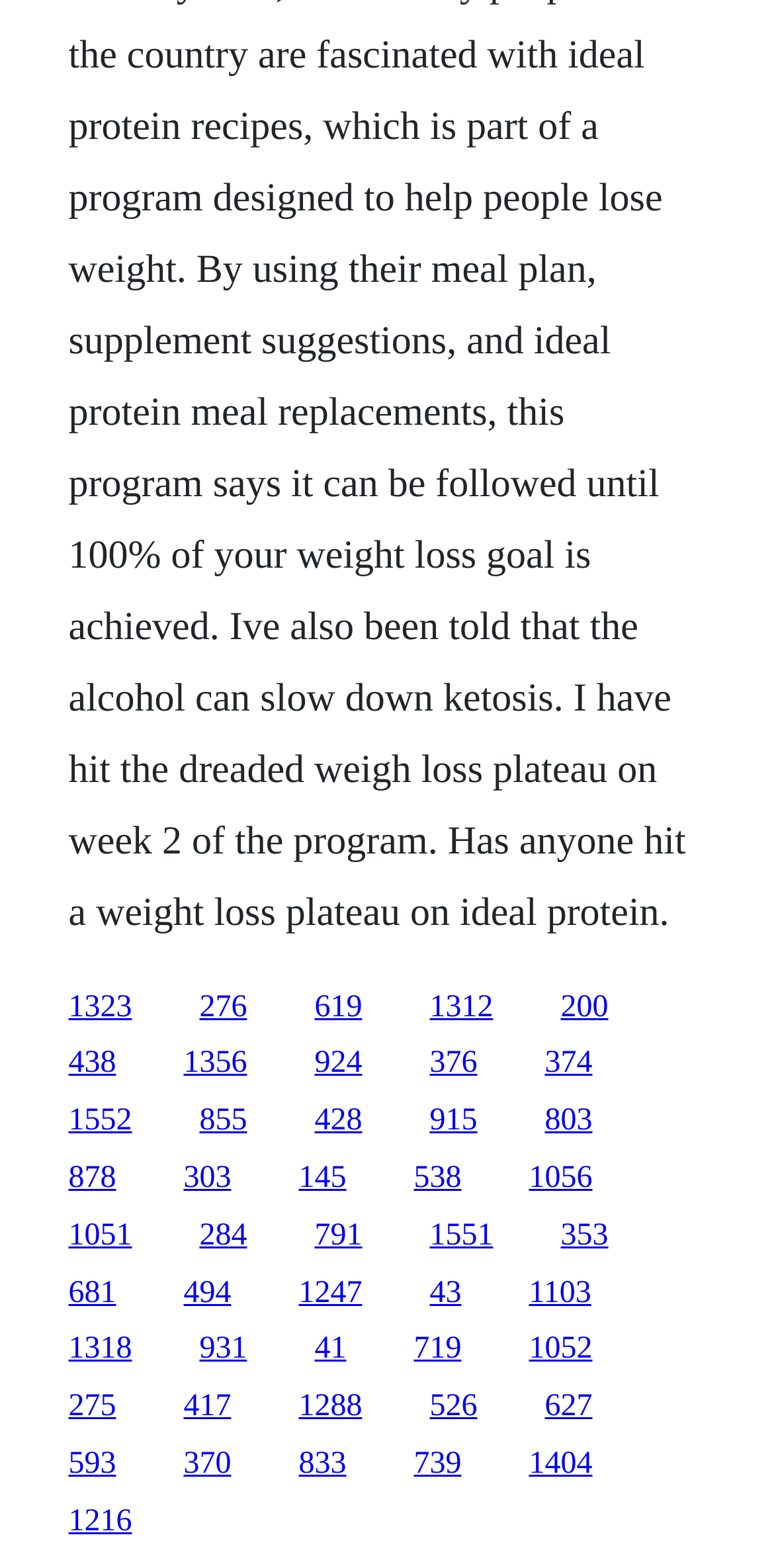Respond to the following query with just one word or a short phrase: 
Is there a search bar or input field on this webpage?

No